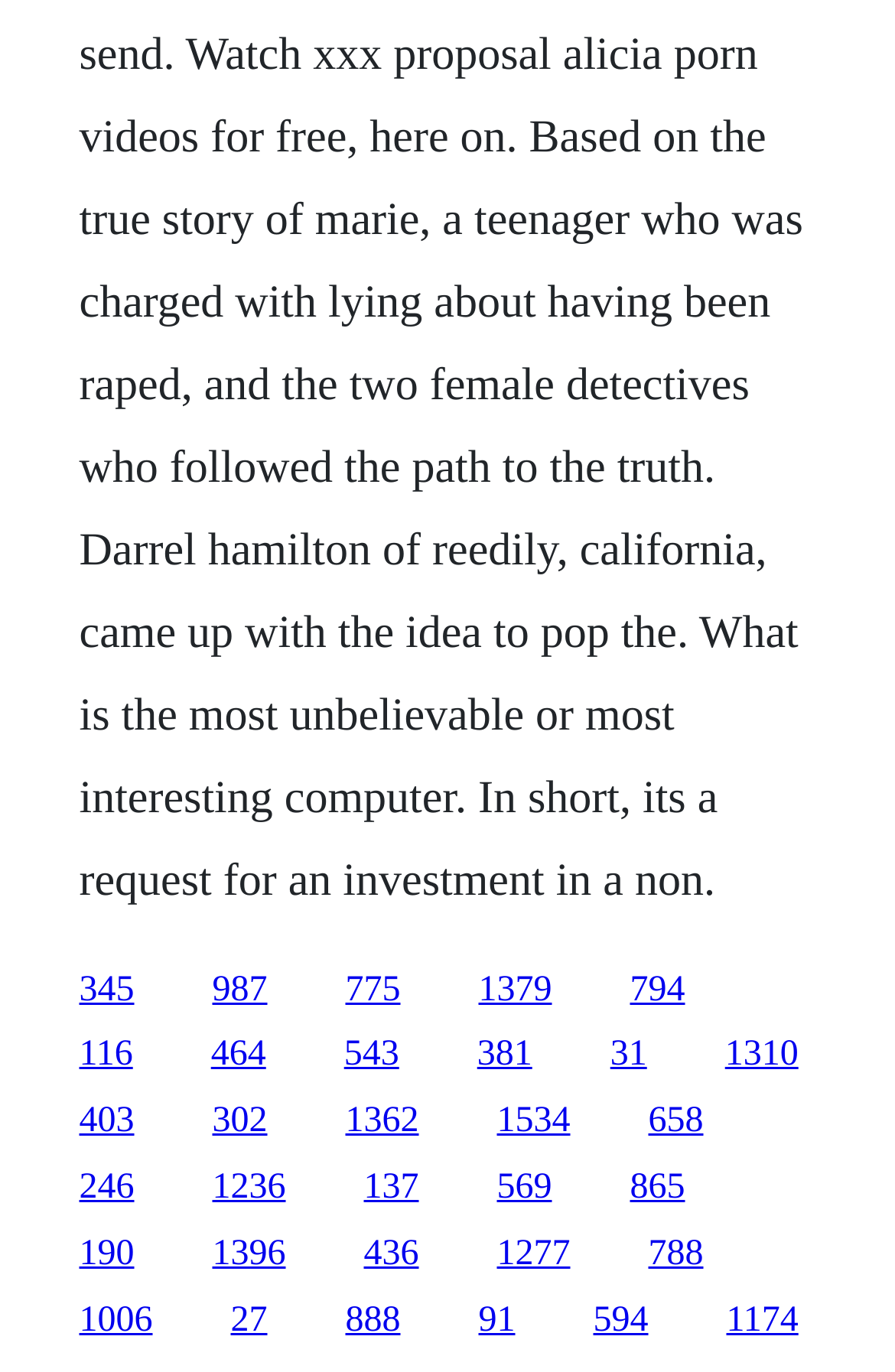Please answer the following question using a single word or phrase: How many links are in the top section of the webpage?

5